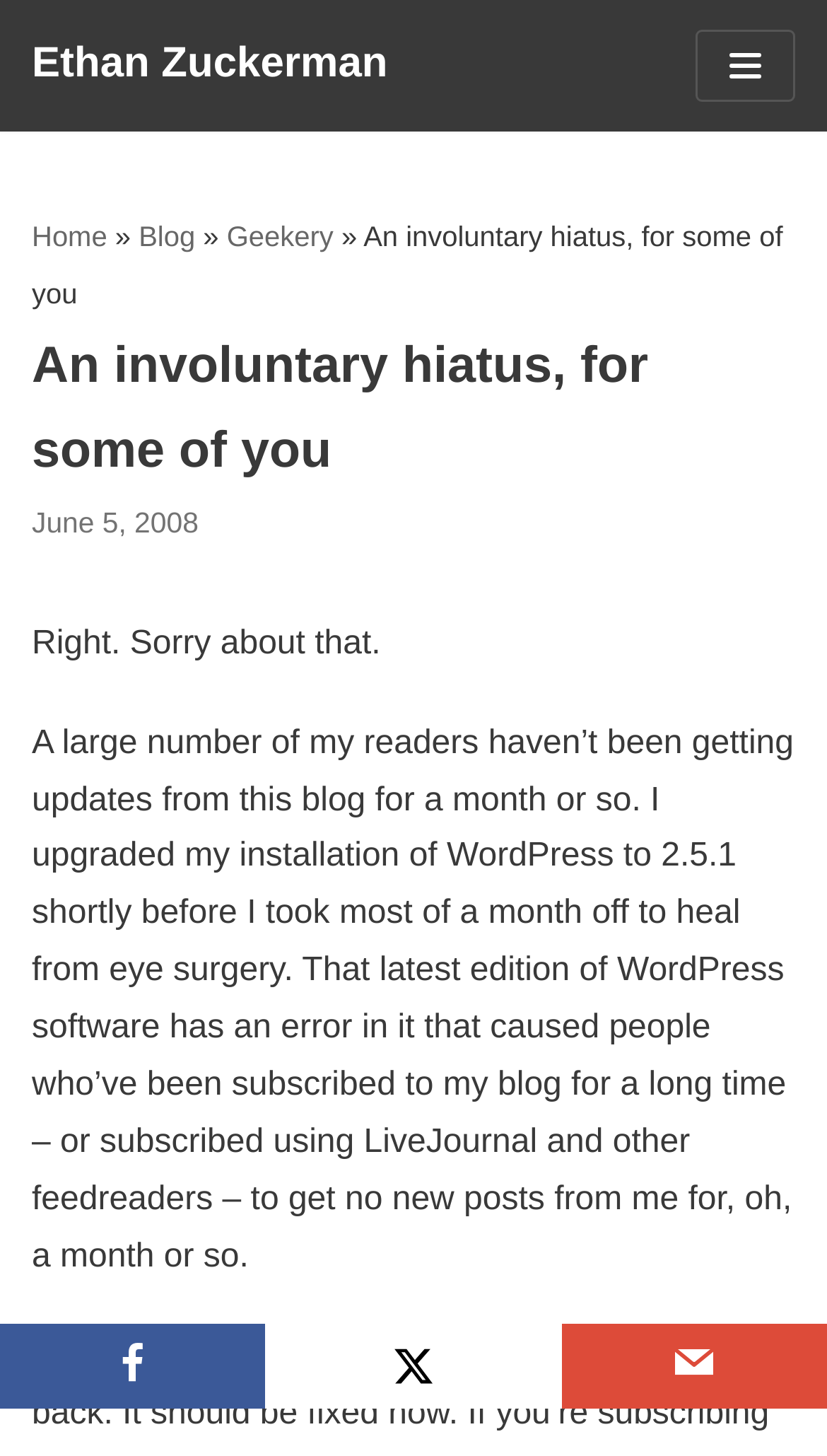Provide a brief response to the question below using a single word or phrase: 
How many navigation menu items are there?

4